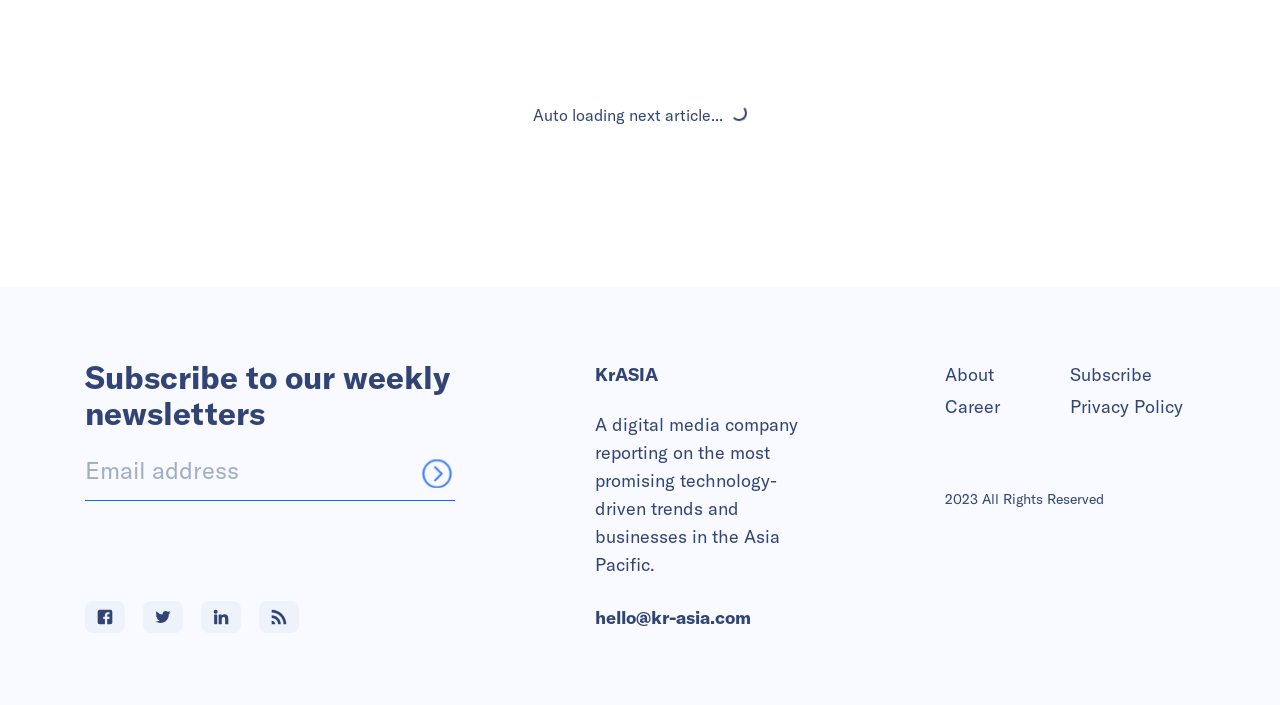What is the name of the digital media company?
Based on the image, give a concise answer in the form of a single word or short phrase.

KrASIA